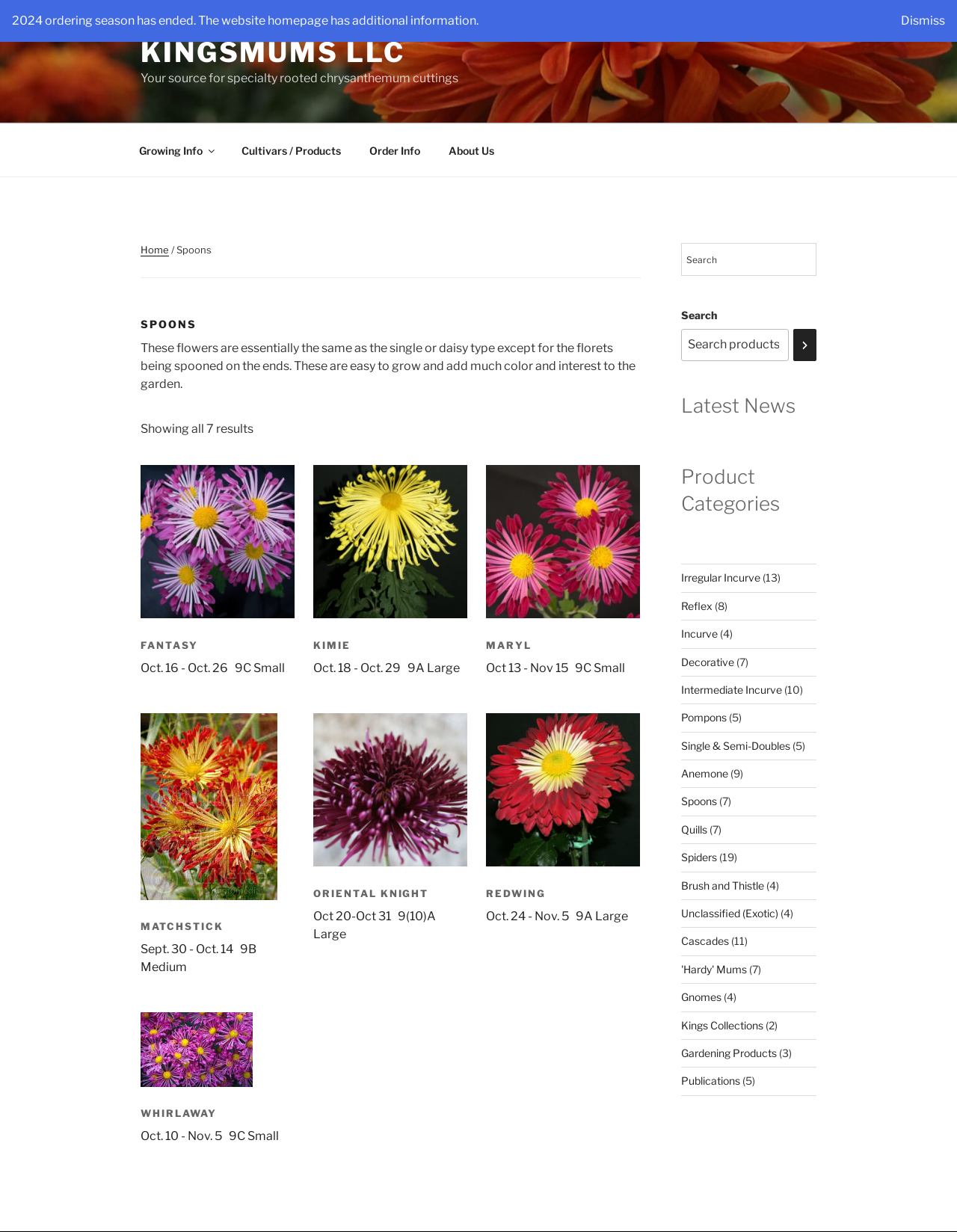How many results are shown on this page?
Could you answer the question with a detailed and thorough explanation?

This answer can be obtained by reading the text 'Showing all 7 results' on the page, which indicates the number of results displayed.